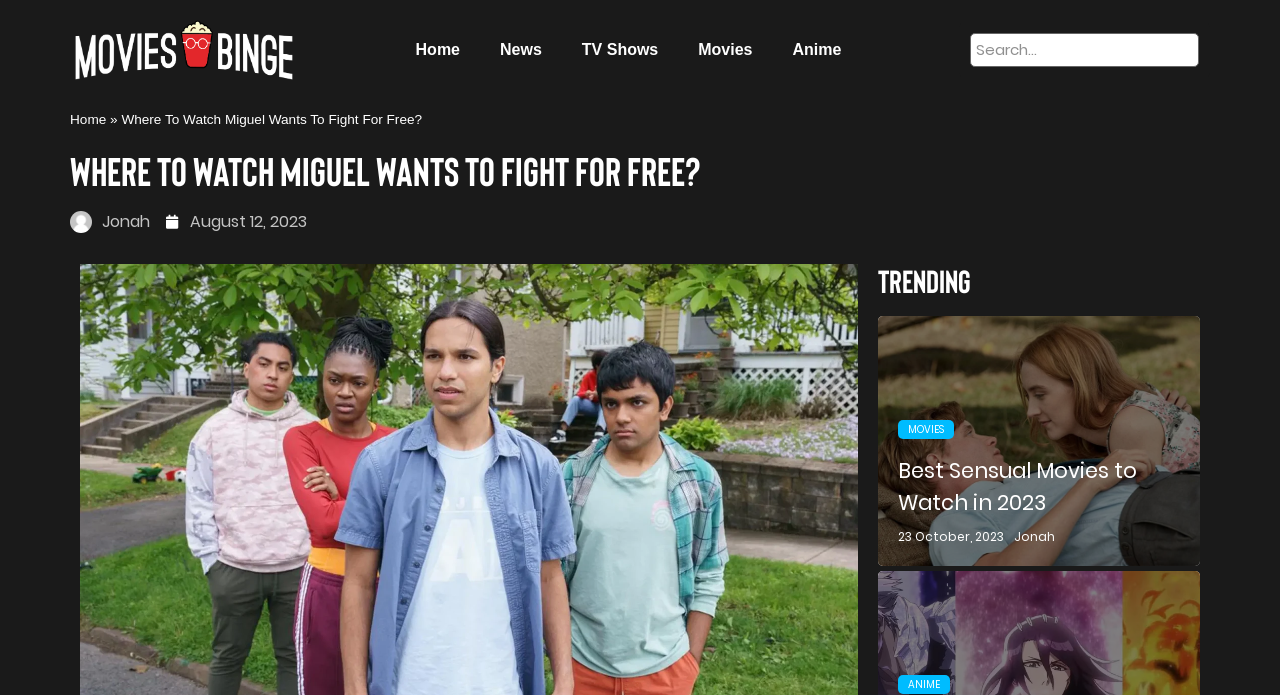What is the purpose of the search box?
Kindly give a detailed and elaborate answer to the question.

The search box is located at the top right corner of the webpage, and it has a placeholder text 'Search...'. This suggests that the user can input keywords to search for specific movies or TV shows, which is a common feature on movie streaming websites.